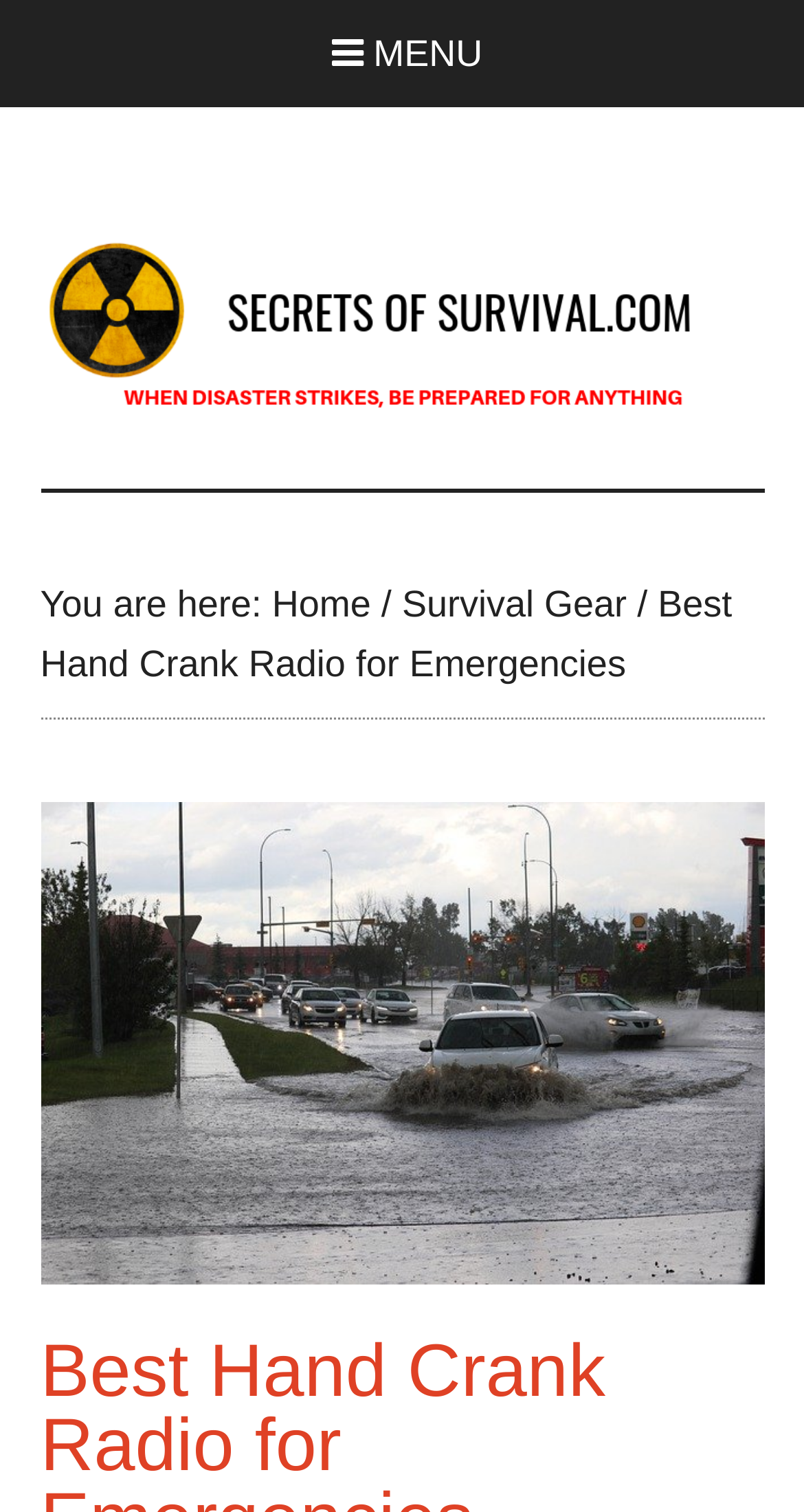Use a single word or phrase to answer the following:
What is the category of the current article?

Survival Gear